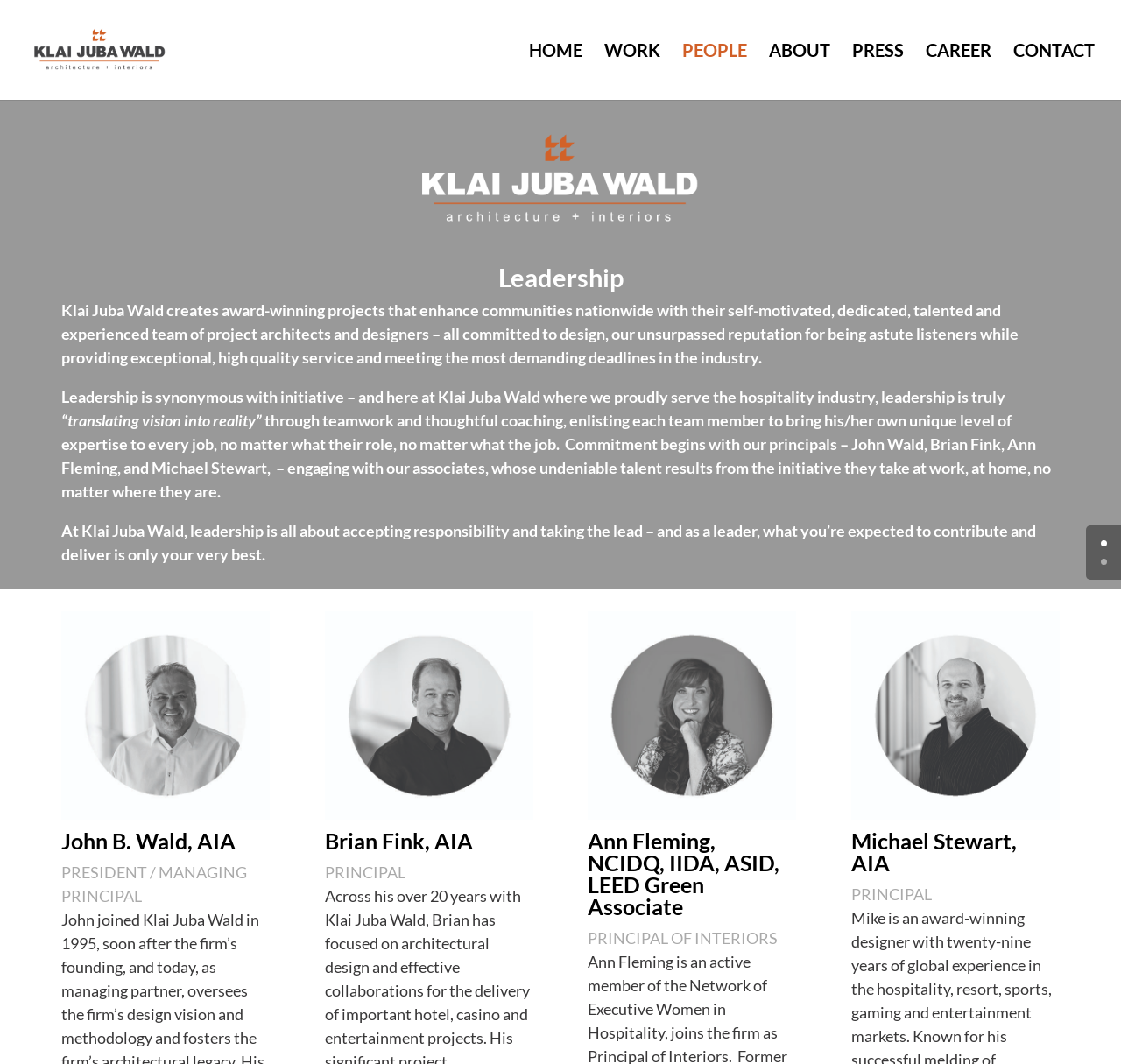Could you indicate the bounding box coordinates of the region to click in order to complete this instruction: "read about John B. Wald".

[0.055, 0.78, 0.241, 0.809]